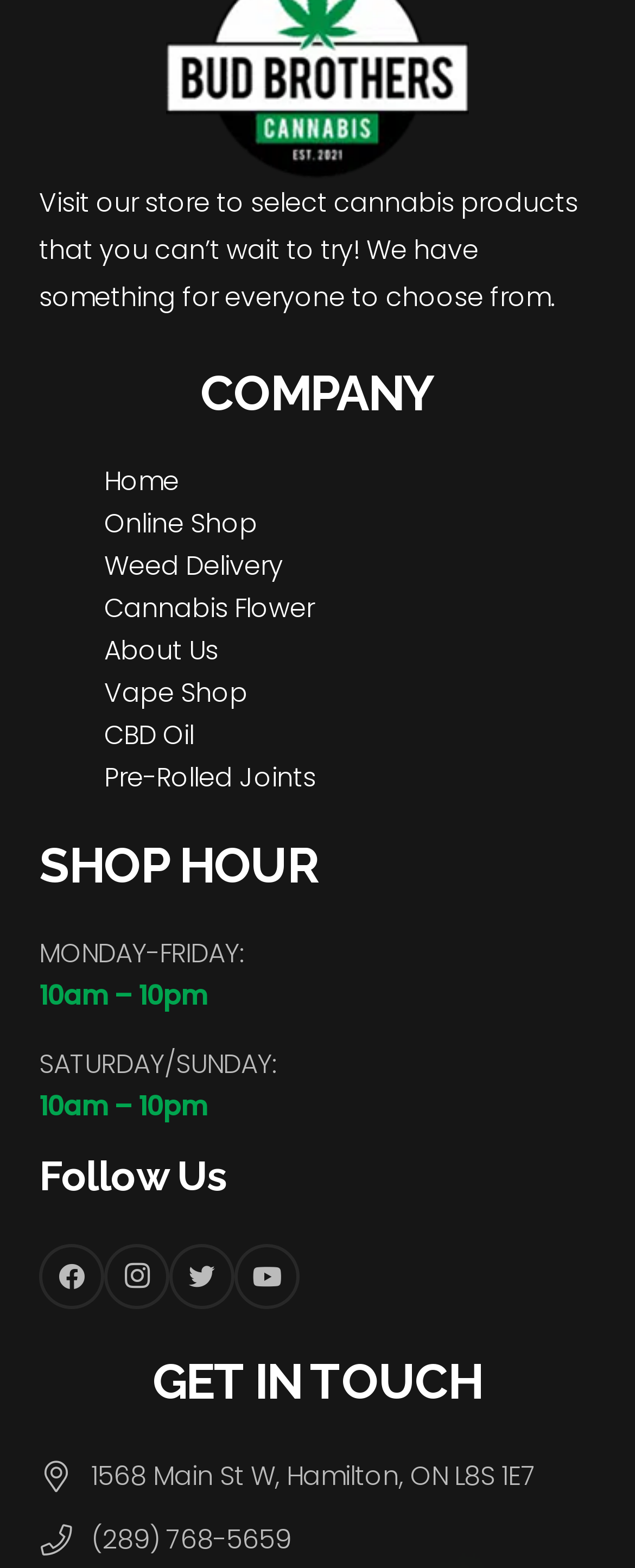Locate the bounding box coordinates of the element's region that should be clicked to carry out the following instruction: "Follow on Facebook". The coordinates need to be four float numbers between 0 and 1, i.e., [left, top, right, bottom].

[0.062, 0.793, 0.164, 0.835]